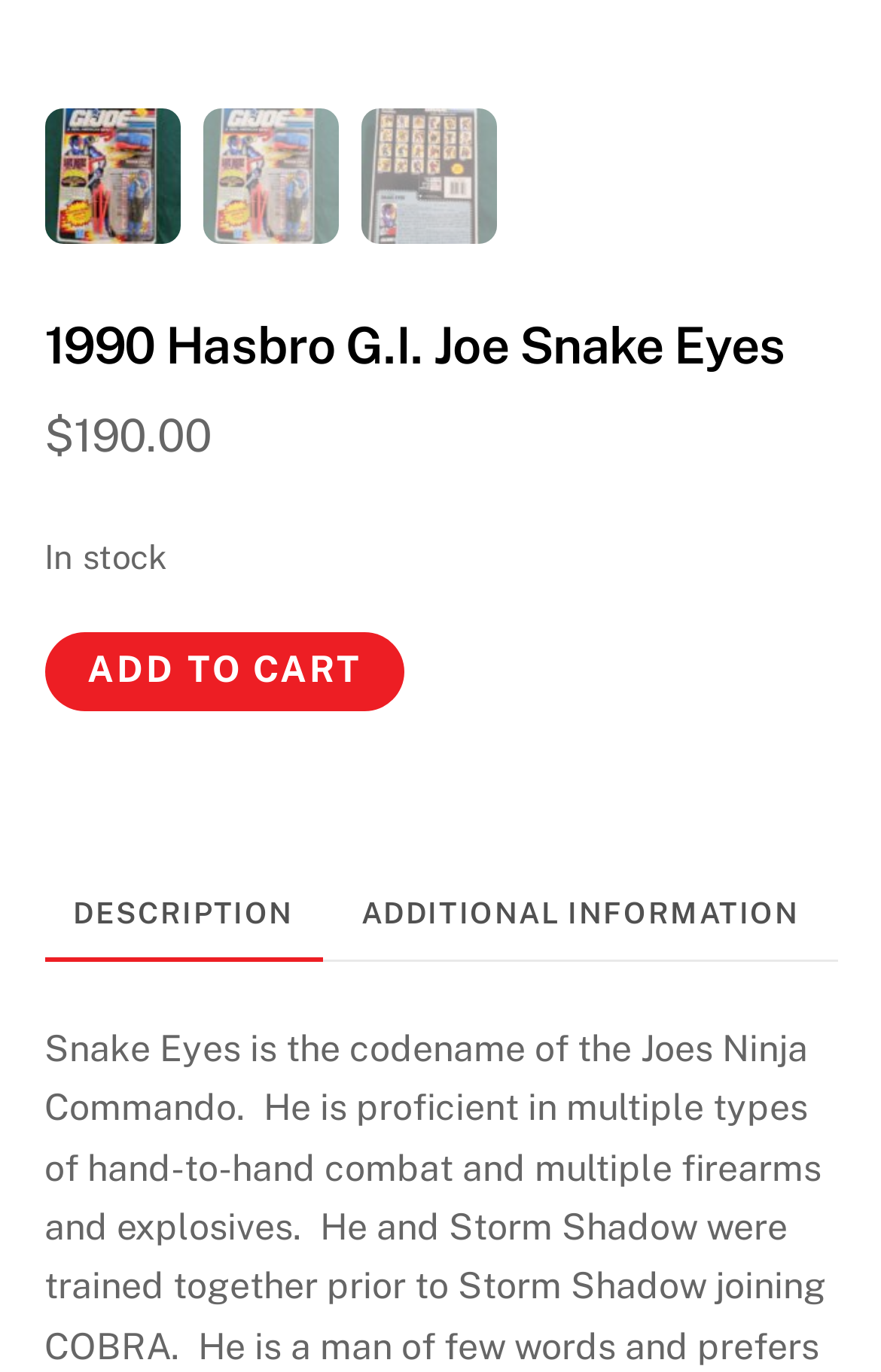Identify the bounding box of the UI element that matches this description: "Additional information".

[0.377, 0.637, 0.941, 0.698]